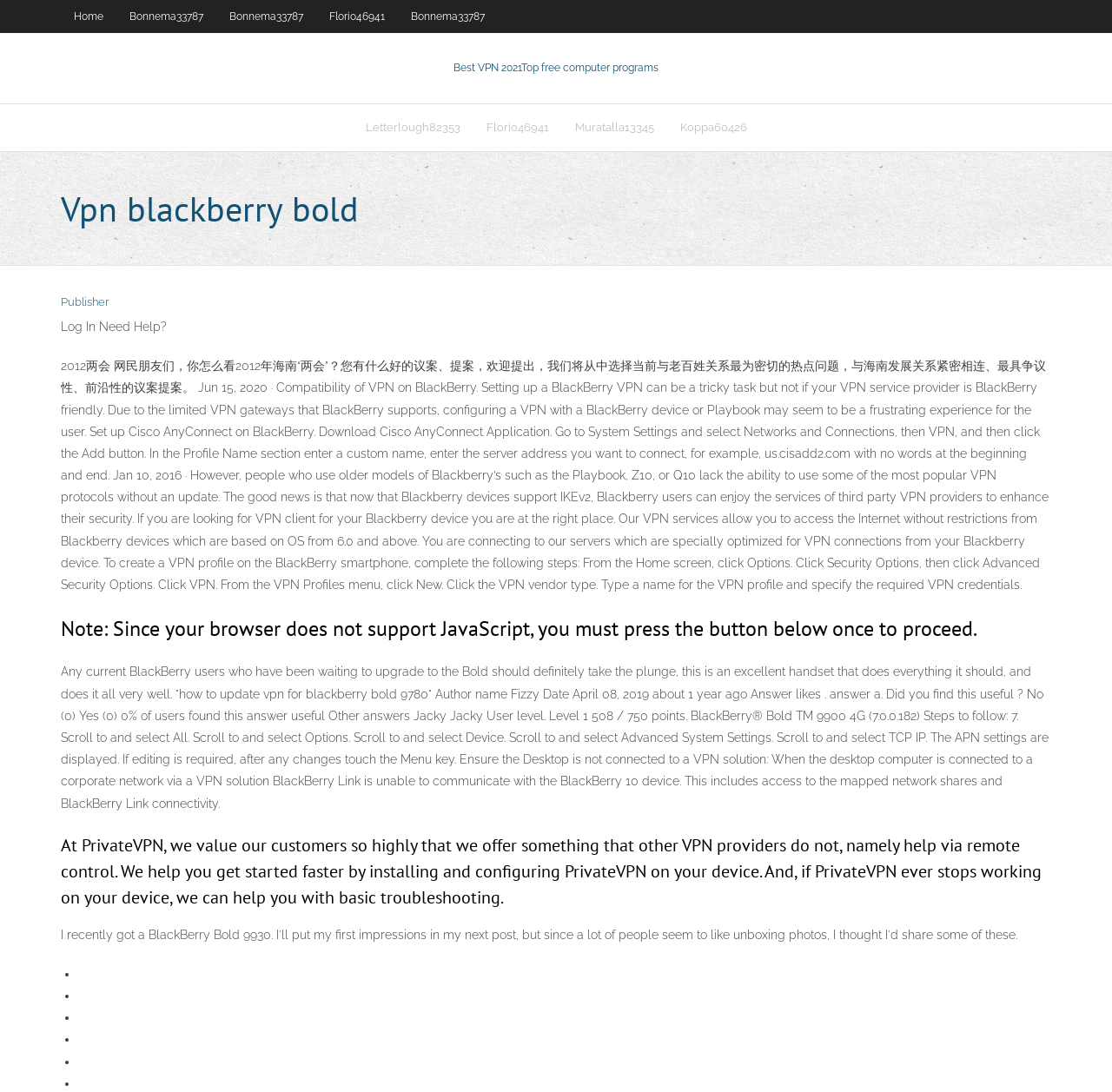Please find the bounding box coordinates of the section that needs to be clicked to achieve this instruction: "Click the 'Home' link".

[0.055, 0.0, 0.105, 0.03]